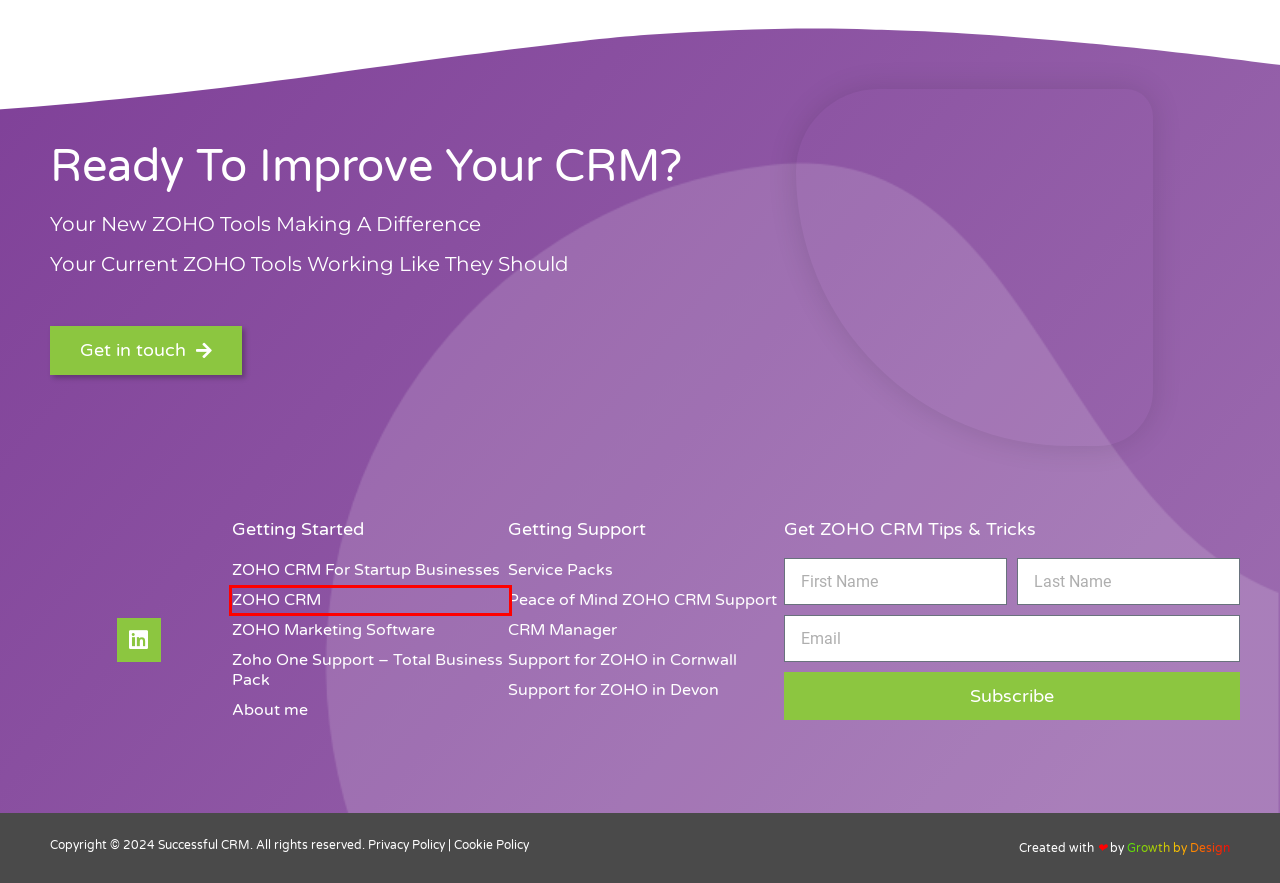You have a screenshot of a webpage with a red bounding box highlighting a UI element. Your task is to select the best webpage description that corresponds to the new webpage after clicking the element. Here are the descriptions:
A. Marketing Software for Small Businesses - ZOHO marketing suite
B. Service Packs - Success In Business
C. Zoho Support Pricing - Success In Business
D. ZOHO CRM for Small Businesses - Successful CRM for Business
E. CRM Manager - Success In Business
F. Support for ZOHO in Cornwall
G. ZOHO CRM For Startup Businesses - CRM for small businesses
H. Peace of Mind ZOHO CRM Support - Success In Business

D